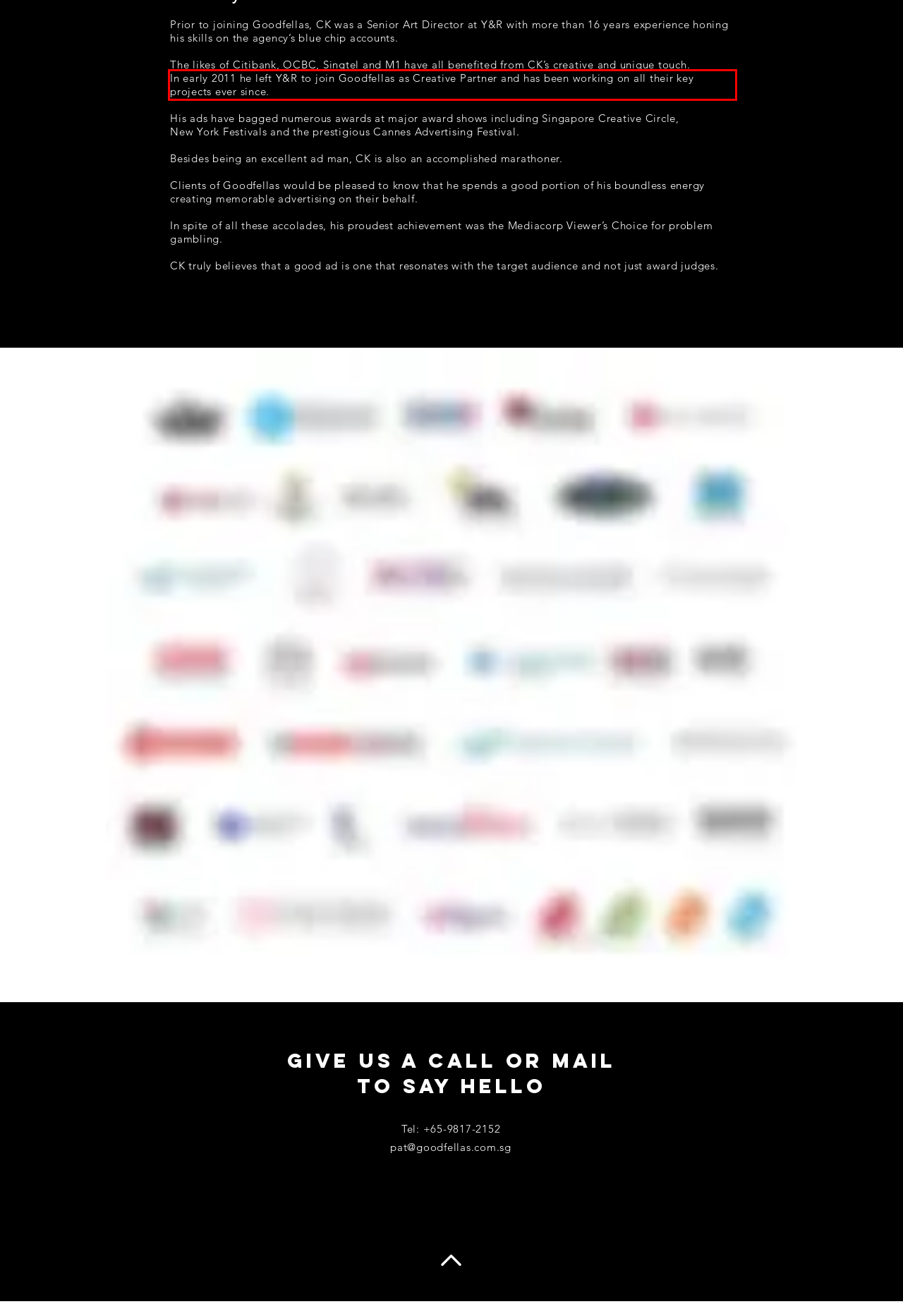Look at the provided screenshot of the webpage and perform OCR on the text within the red bounding box.

In early 2011 he left Y&R to join Goodfellas as Creative Partner and has been working on all their key projects ever since.